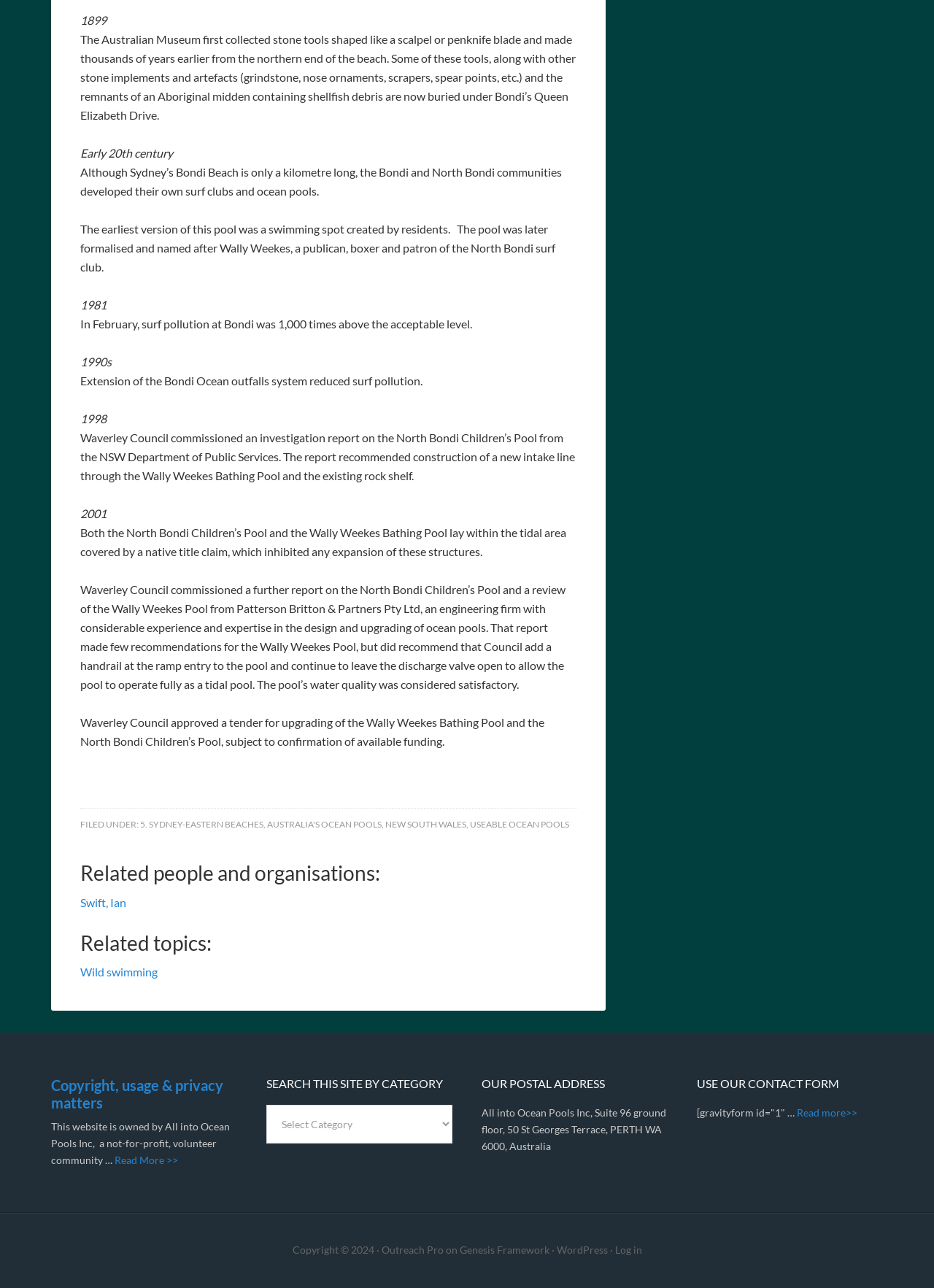Find the bounding box coordinates of the clickable area that will achieve the following instruction: "Contact us using the contact form".

[0.746, 0.858, 0.945, 0.871]